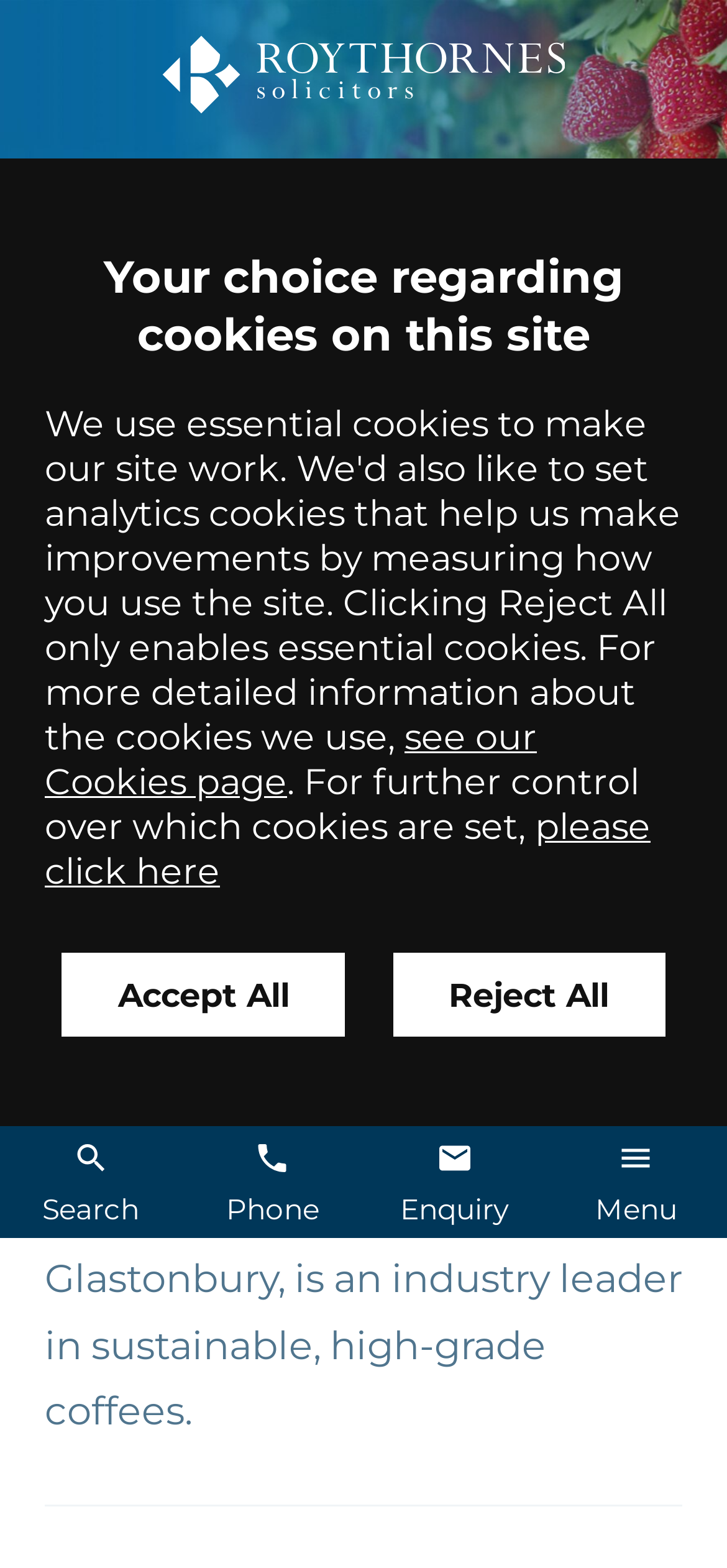For the element described, predict the bounding box coordinates as (top-left x, top-left y, bottom-right x, bottom-right y). All values should be between 0 and 1. Element description: Greg Campher

[0.318, 0.297, 0.619, 0.315]